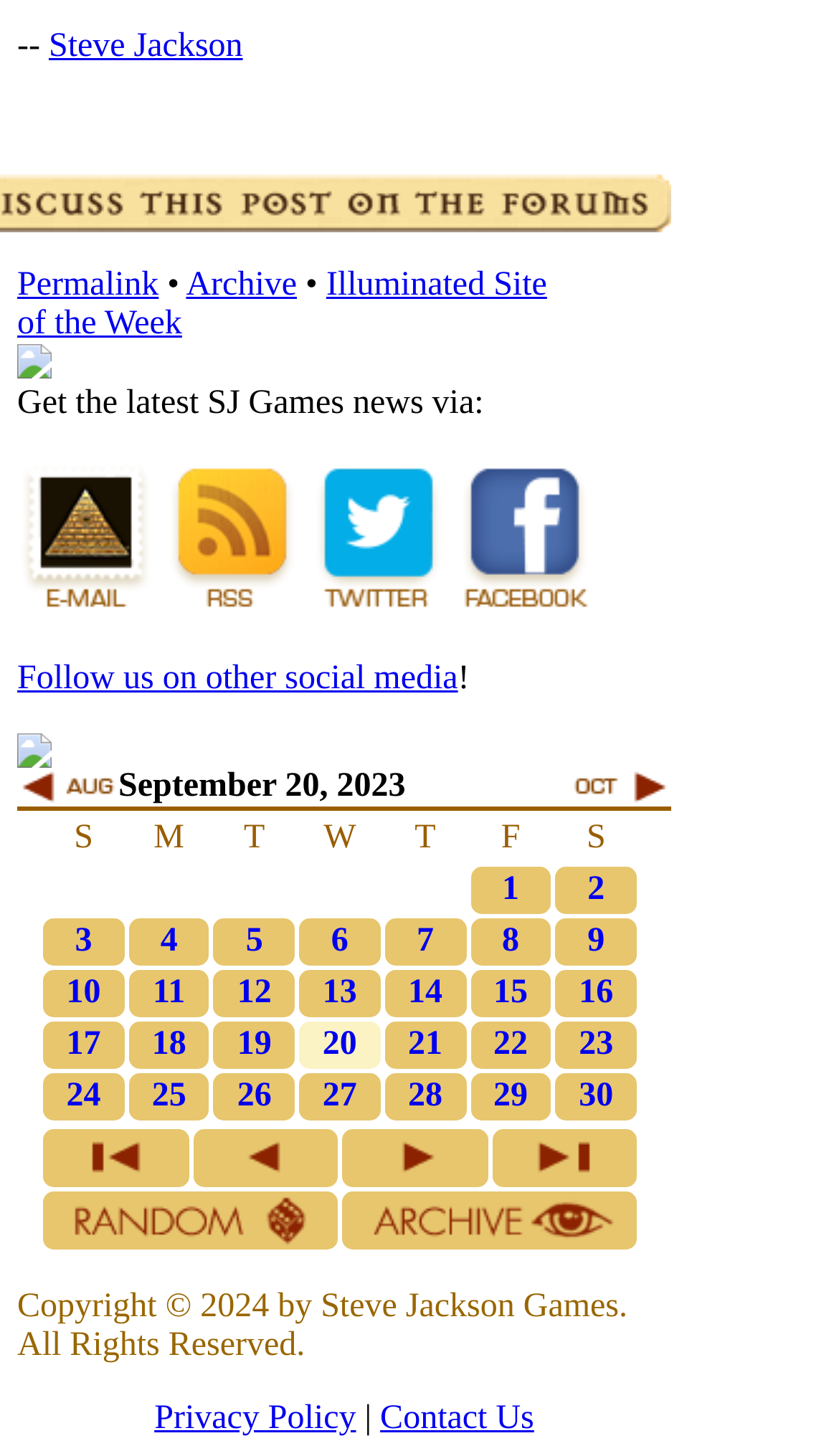Determine the bounding box coordinates for the UI element described. Format the coordinates as (top-left x, top-left y, bottom-right x, bottom-right y) and ensure all values are between 0 and 1. Element description: title="Today's Illuminator"

[0.634, 0.791, 0.711, 0.816]